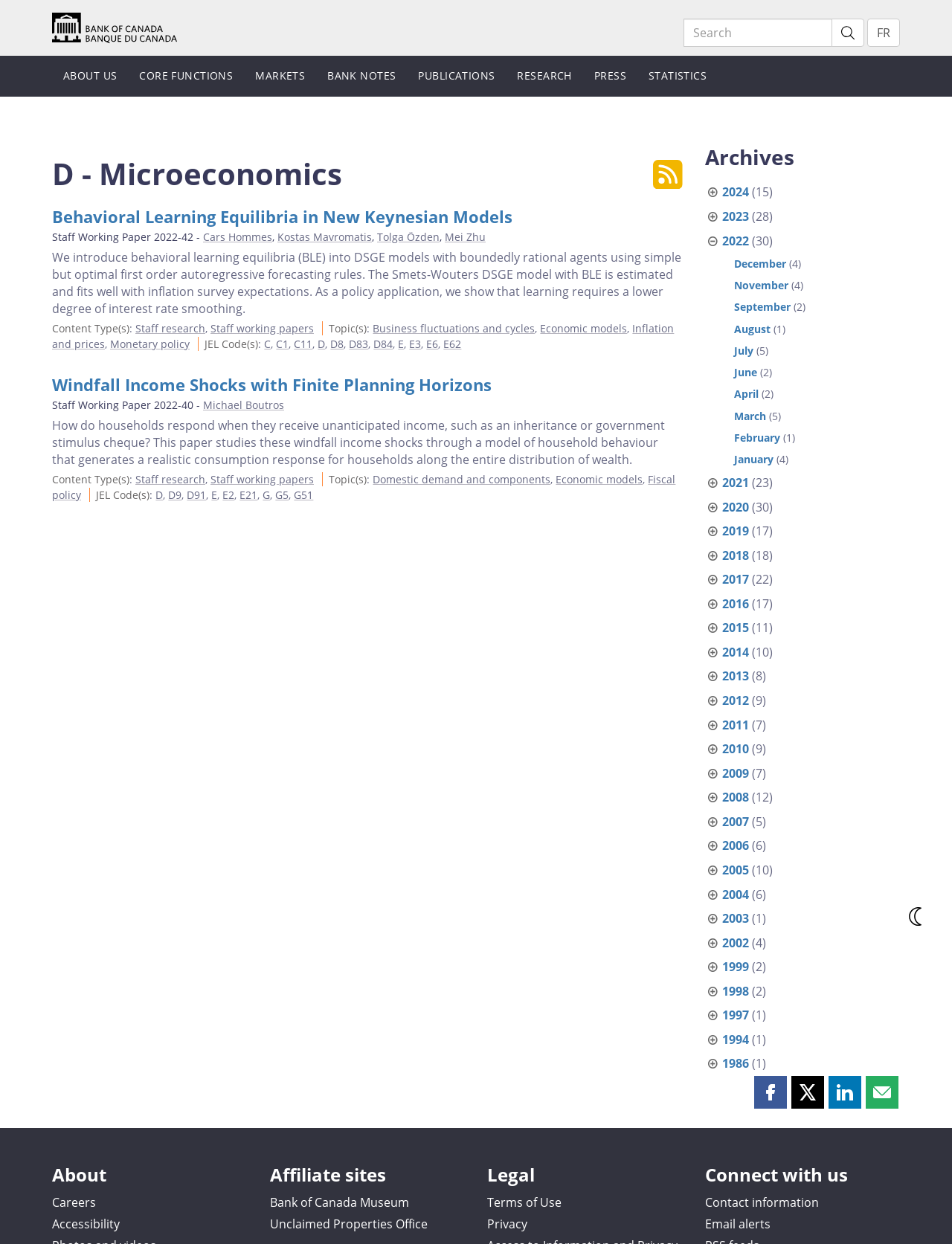Answer this question in one word or a short phrase: What is the purpose of the button with the text 'Search'?

To search the site